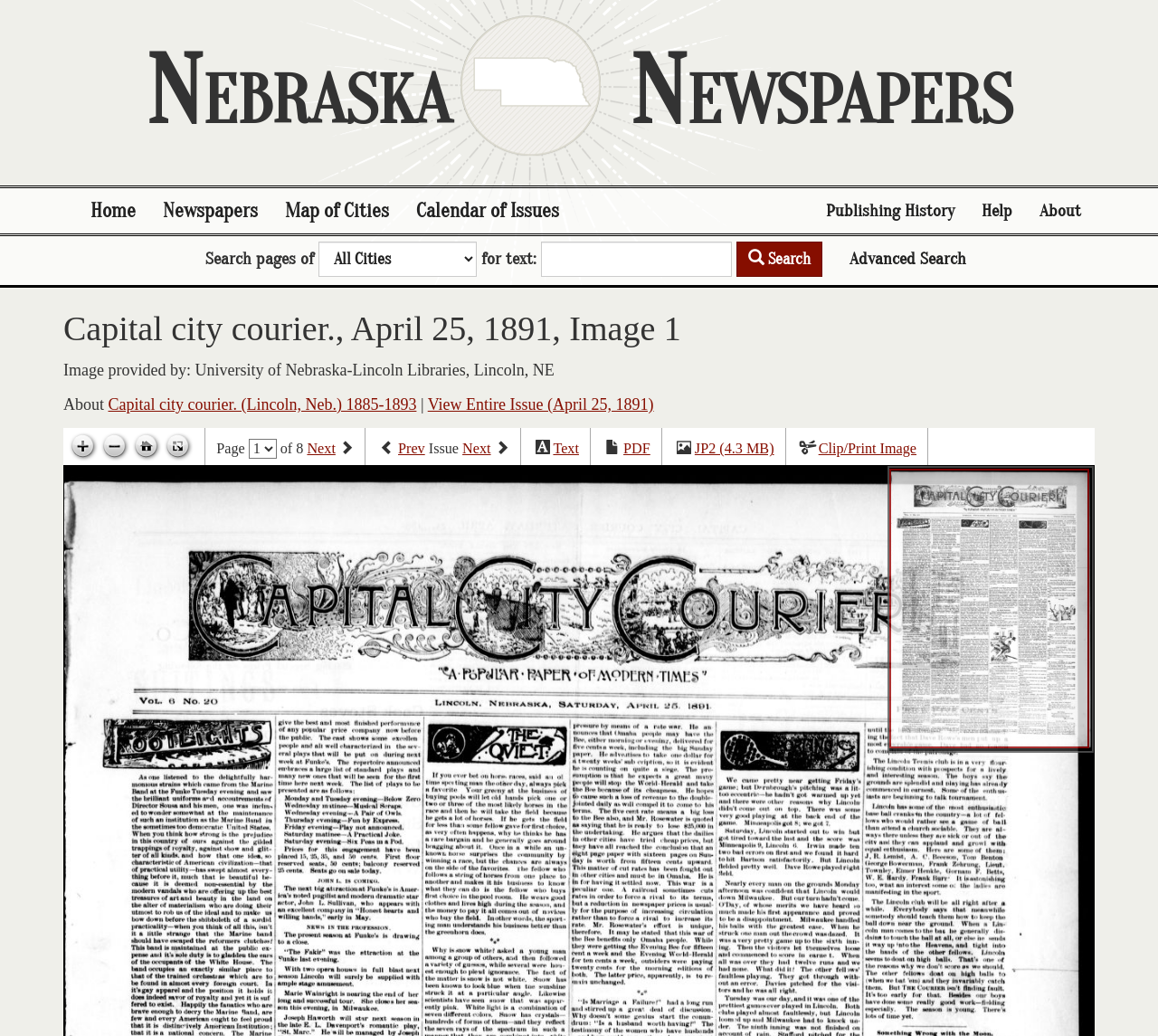Answer briefly with one word or phrase:
What is the name of the library that provided the image?

University of Nebraska-Lincoln Libraries